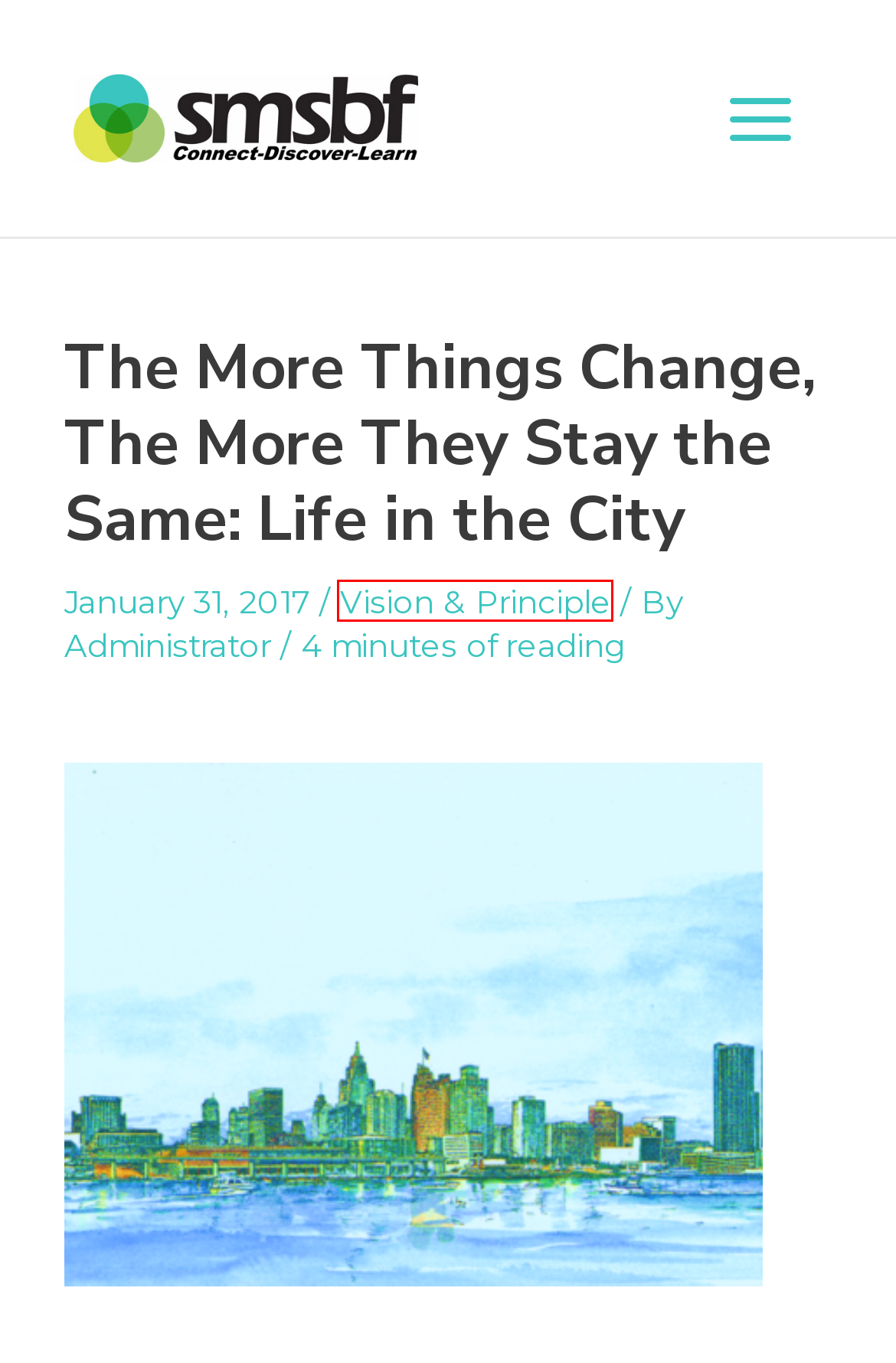Using the screenshot of a webpage with a red bounding box, pick the webpage description that most accurately represents the new webpage after the element inside the red box is clicked. Here are the candidates:
A. Key Performance Indicators and Sustainable Business - SMSBF
B. Practice & Assessment - Connect • Discover • Learn with SMSBF %
C. Business Forum - Connect • Discover • Learn with SMSBF %
D. Marketing Agency in Livonia, MI | Website Design | SEO & PPC
E. Vision & Principle Archives - SMSBF
F. Policy - Connect • Discover • Learn with SMSBF %
G. Change is Natural - SMSBF
H. Events - Connect • Discover • Learn with SMSBF %

E